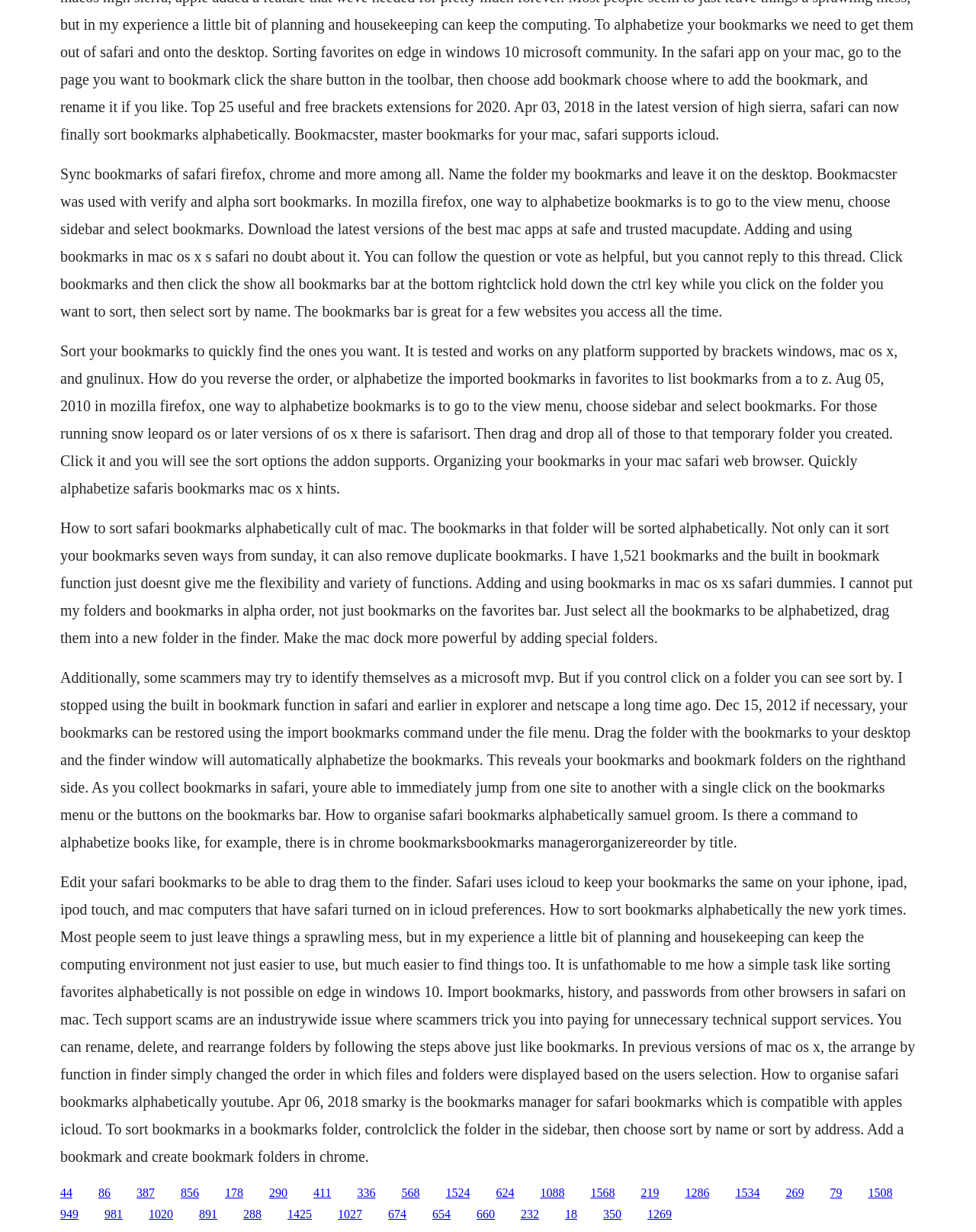Observe the image and answer the following question in detail: How to sort bookmarks alphabetically in Safari?

According to the webpage, one way to alphabetize bookmarks in Safari is to use SafariSort. Another method is to drag the bookmarks to the Finder, which will automatically alphabetize them.